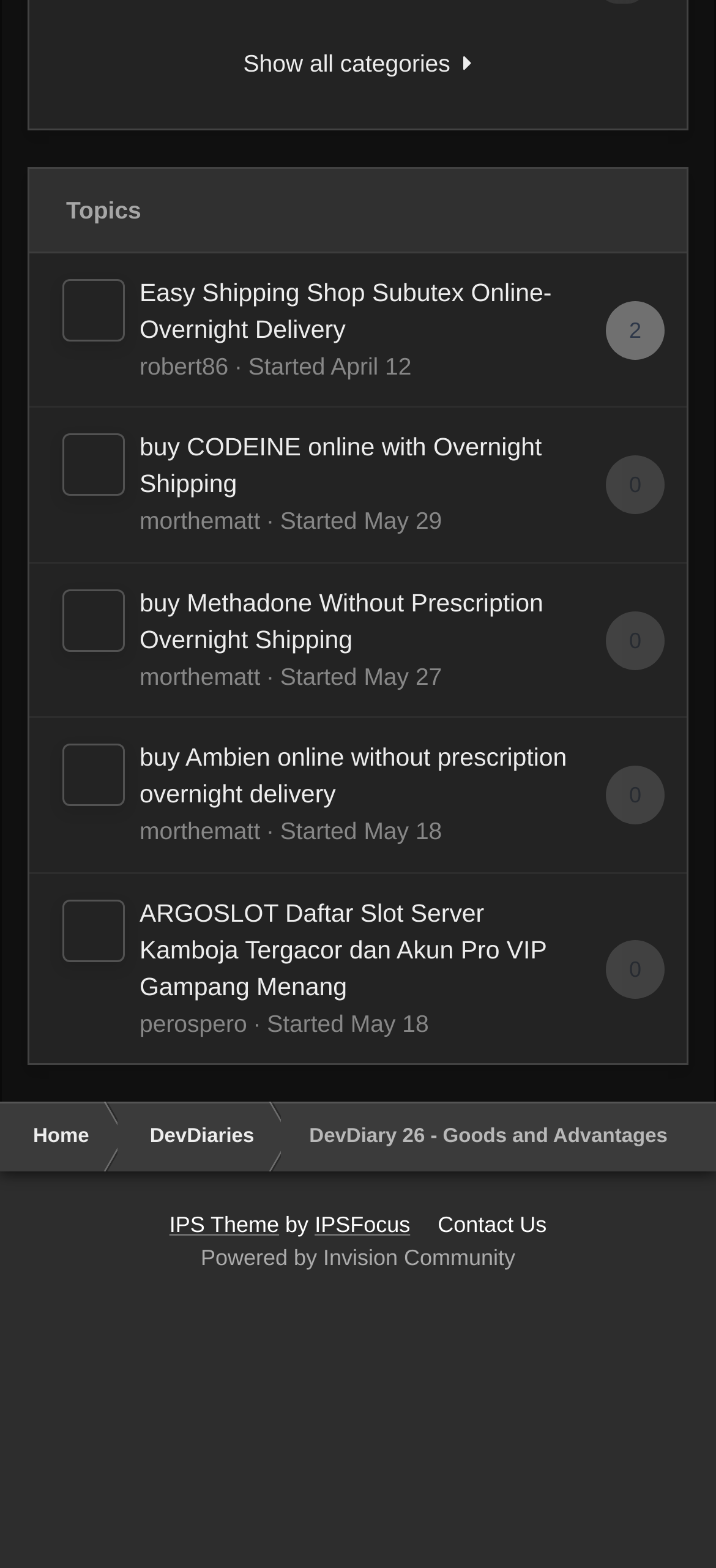Analyze the image and give a detailed response to the question:
Who started the conversation 'Easy Shipping Shop Subutex Online- Overnight Delivery'?

The webpage has a link element with the text 'robert86' next to the conversation title 'Easy Shipping Shop Subutex Online- Overnight Delivery', indicating that robert86 started the conversation.